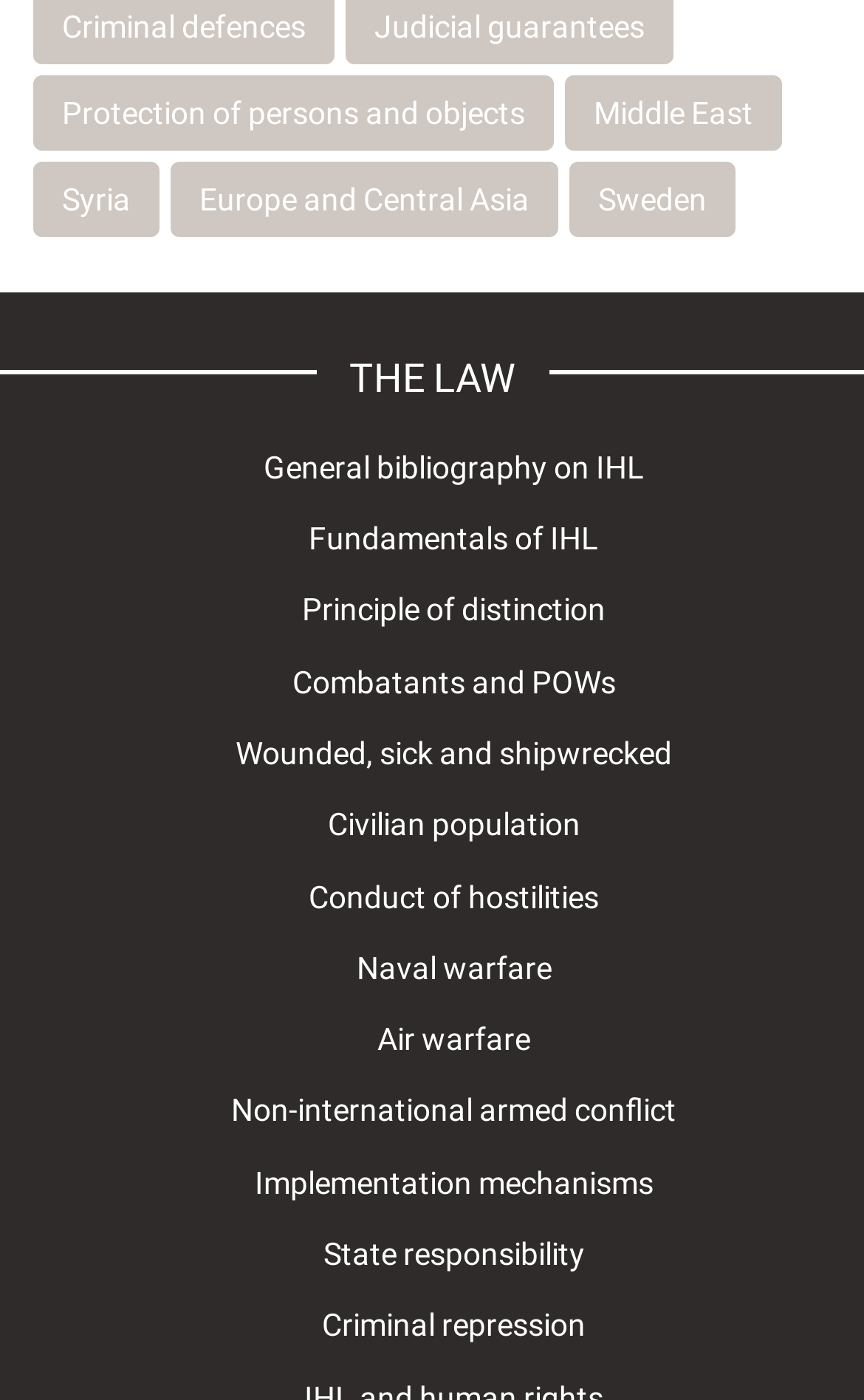Locate the bounding box coordinates of the element I should click to achieve the following instruction: "Read about 'Principle of distinction'".

[0.35, 0.423, 0.701, 0.448]